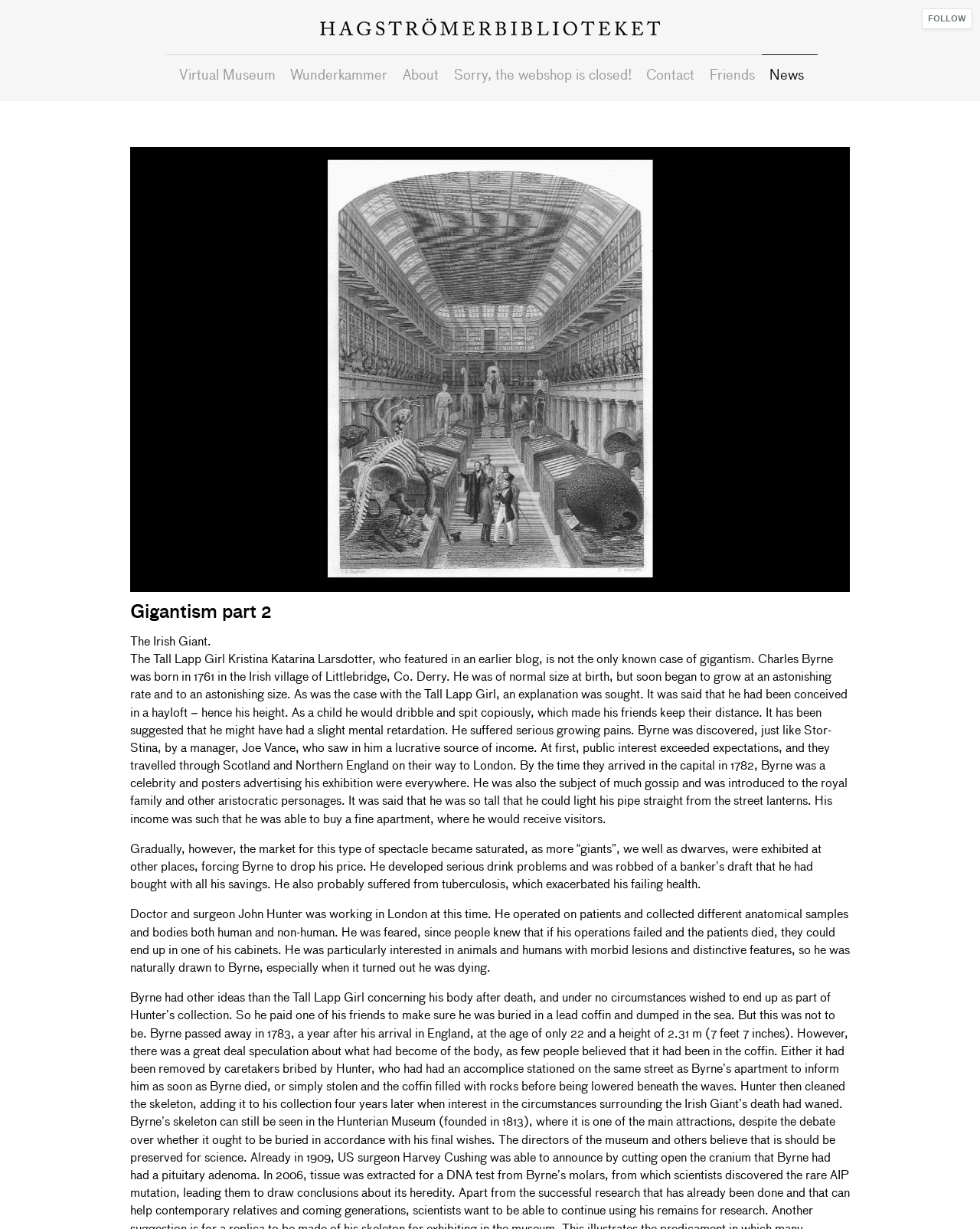Please mark the clickable region by giving the bounding box coordinates needed to complete this instruction: "Visit the 'Hagströmerbiblioteket' page".

[0.326, 0.014, 0.674, 0.029]